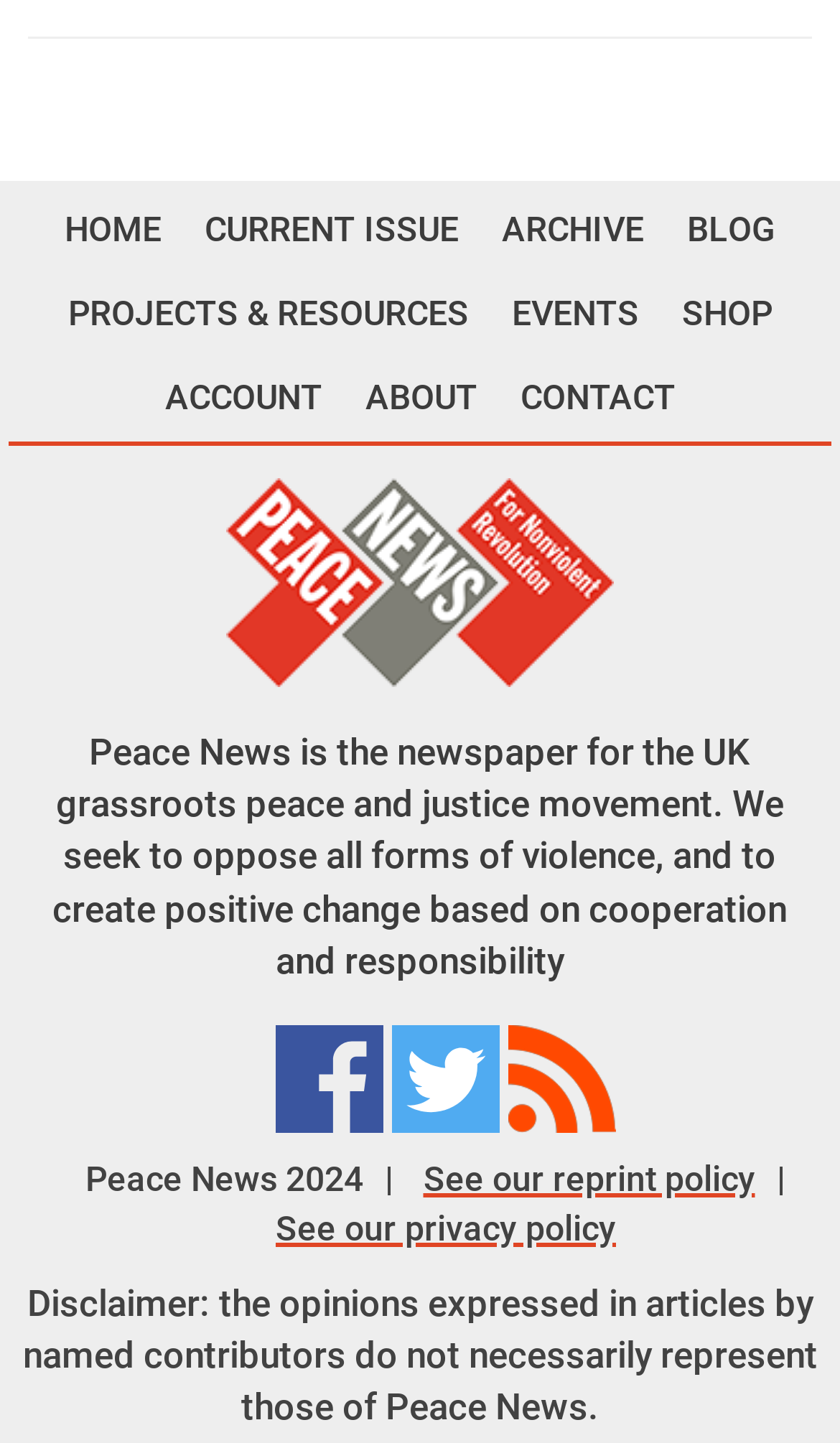Using the given element description, provide the bounding box coordinates (top-left x, top-left y, bottom-right x, bottom-right y) for the corresponding UI element in the screenshot: See our reprint policy

[0.504, 0.802, 0.899, 0.831]